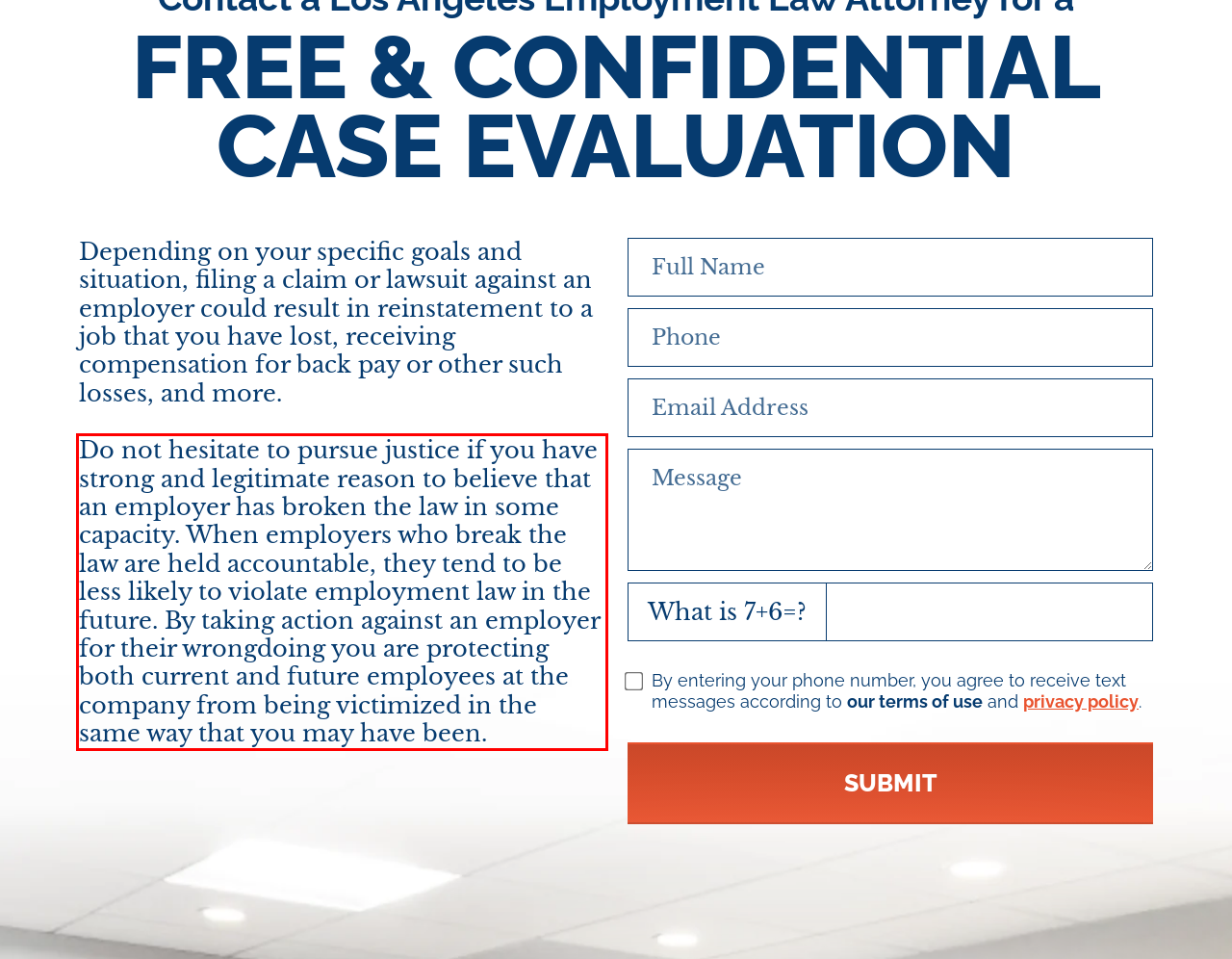You are given a webpage screenshot with a red bounding box around a UI element. Extract and generate the text inside this red bounding box.

Do not hesitate to pursue justice if you have strong and legitimate reason to believe that an employer has broken the law in some capacity. When employers who break the law are held accountable, they tend to be less likely to violate employment law in the future. By taking action against an employer for their wrongdoing you are protecting both current and future employees at the company from being victimized in the same way that you may have been.